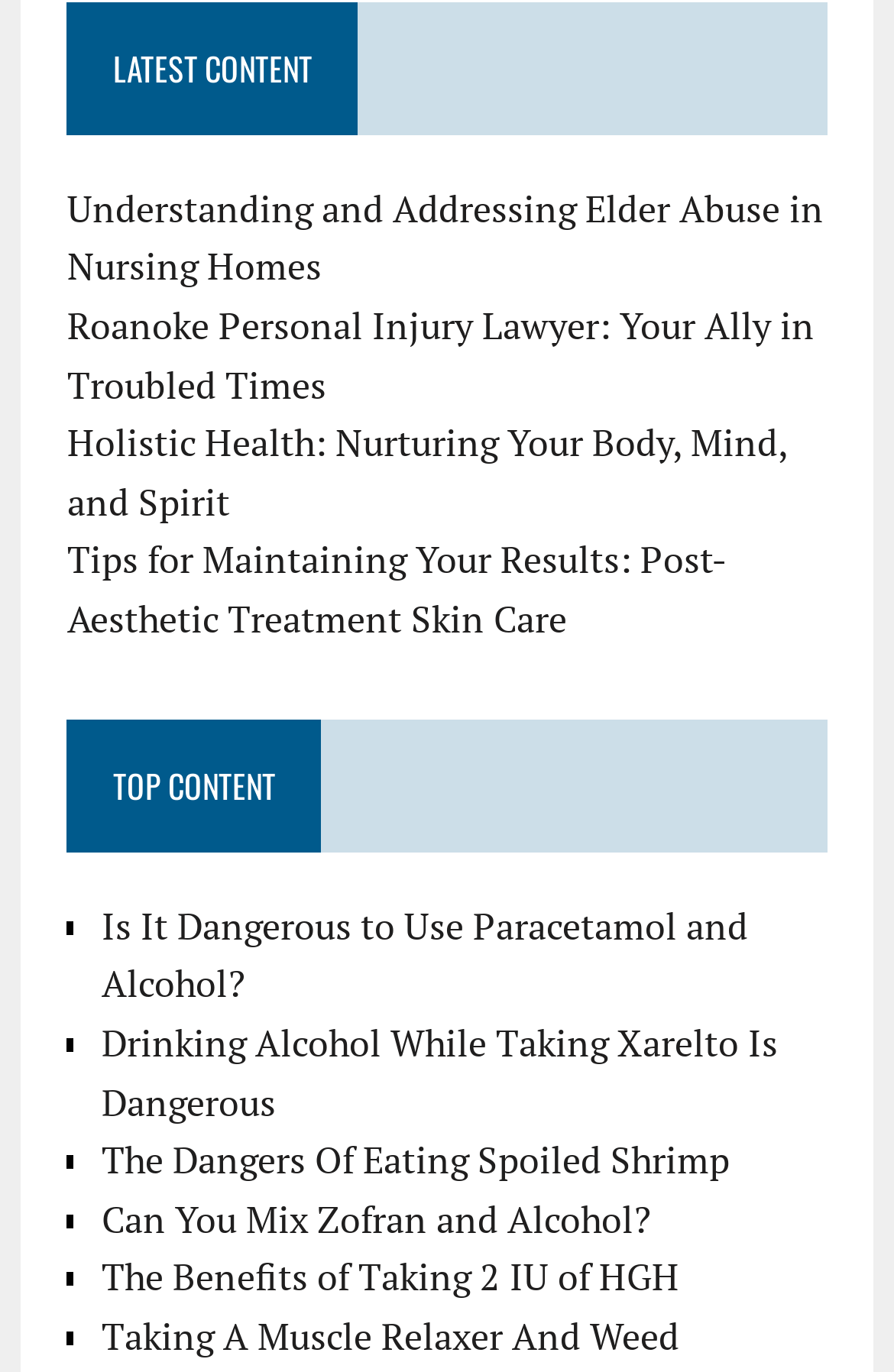Please identify the bounding box coordinates of the clickable area that will fulfill the following instruction: "Read about Understanding and Addressing Elder Abuse in Nursing Homes". The coordinates should be in the format of four float numbers between 0 and 1, i.e., [left, top, right, bottom].

[0.075, 0.133, 0.921, 0.213]